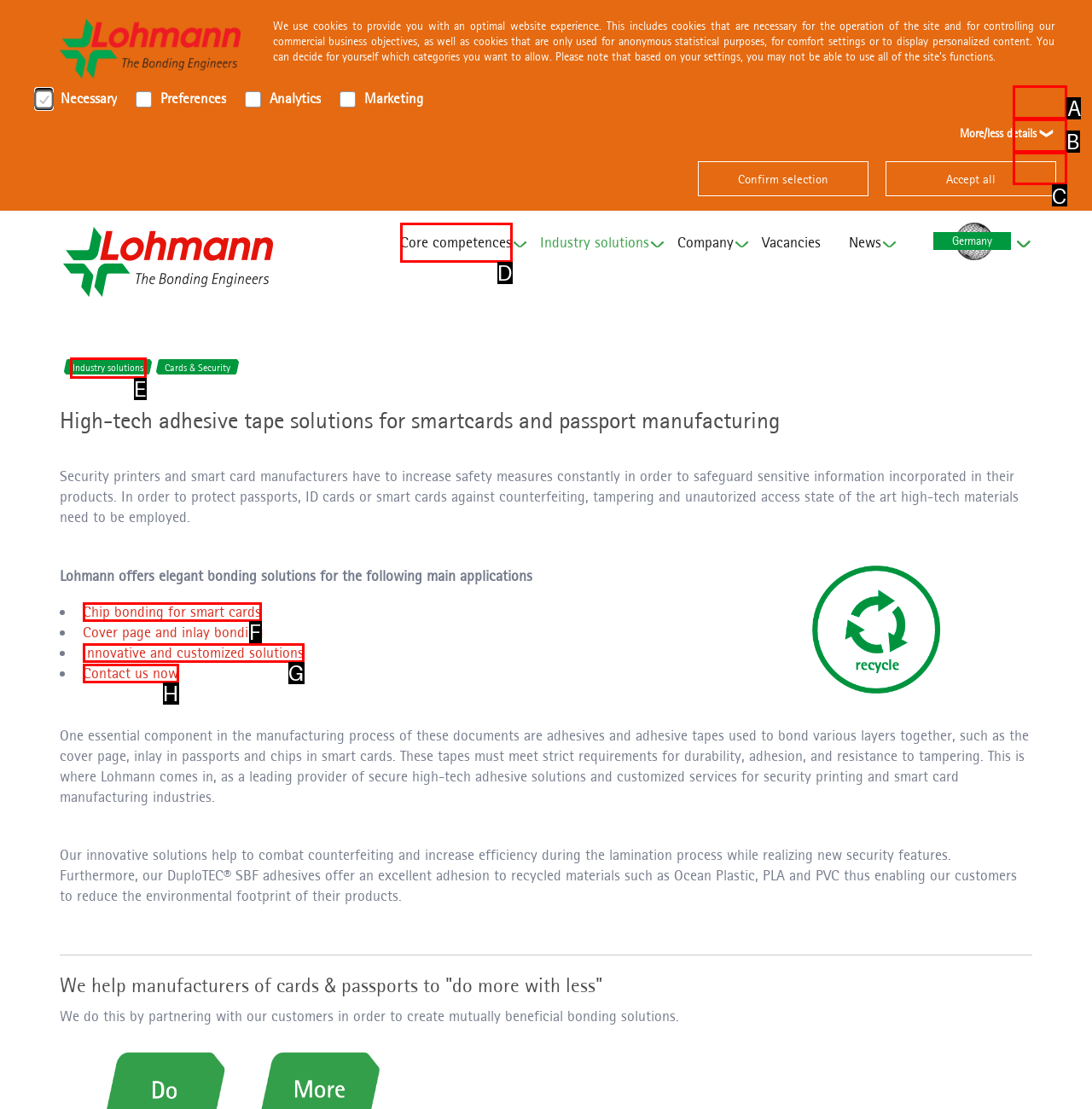Please identify the correct UI element to click for the task: Click Suche Respond with the letter of the appropriate option.

A